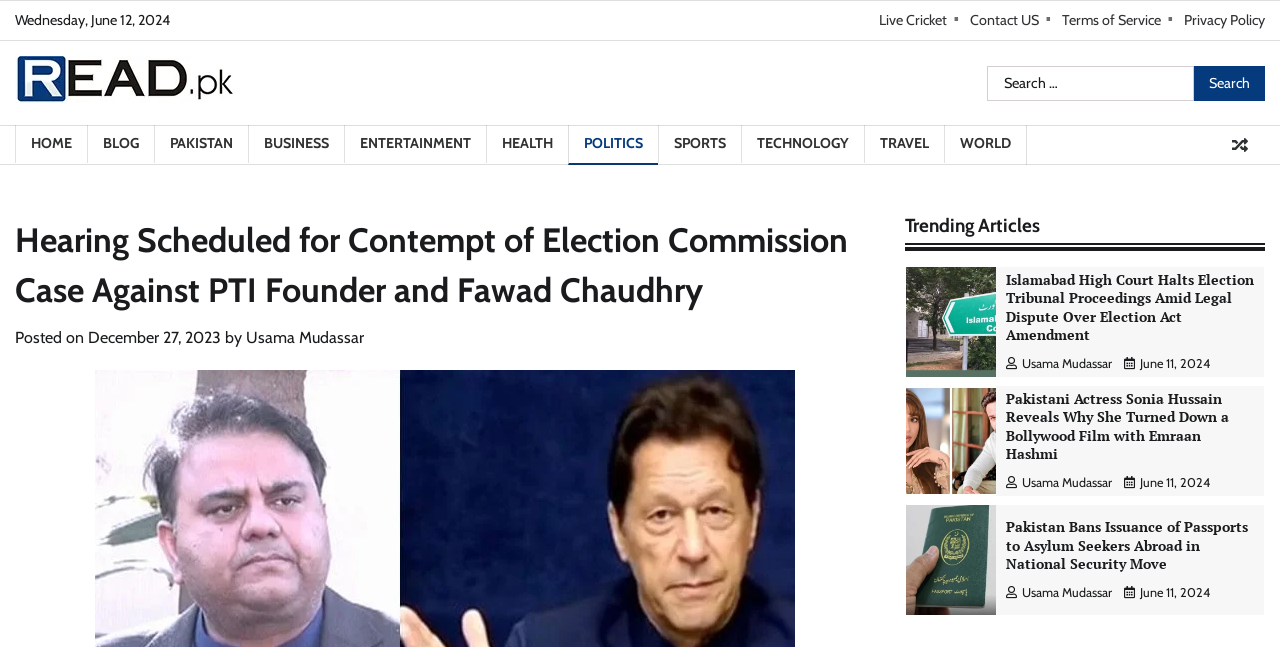Identify and provide the title of the webpage.

Hearing Scheduled for Contempt of Election Commission Case Against PTI Founder and Fawad Chaudhry